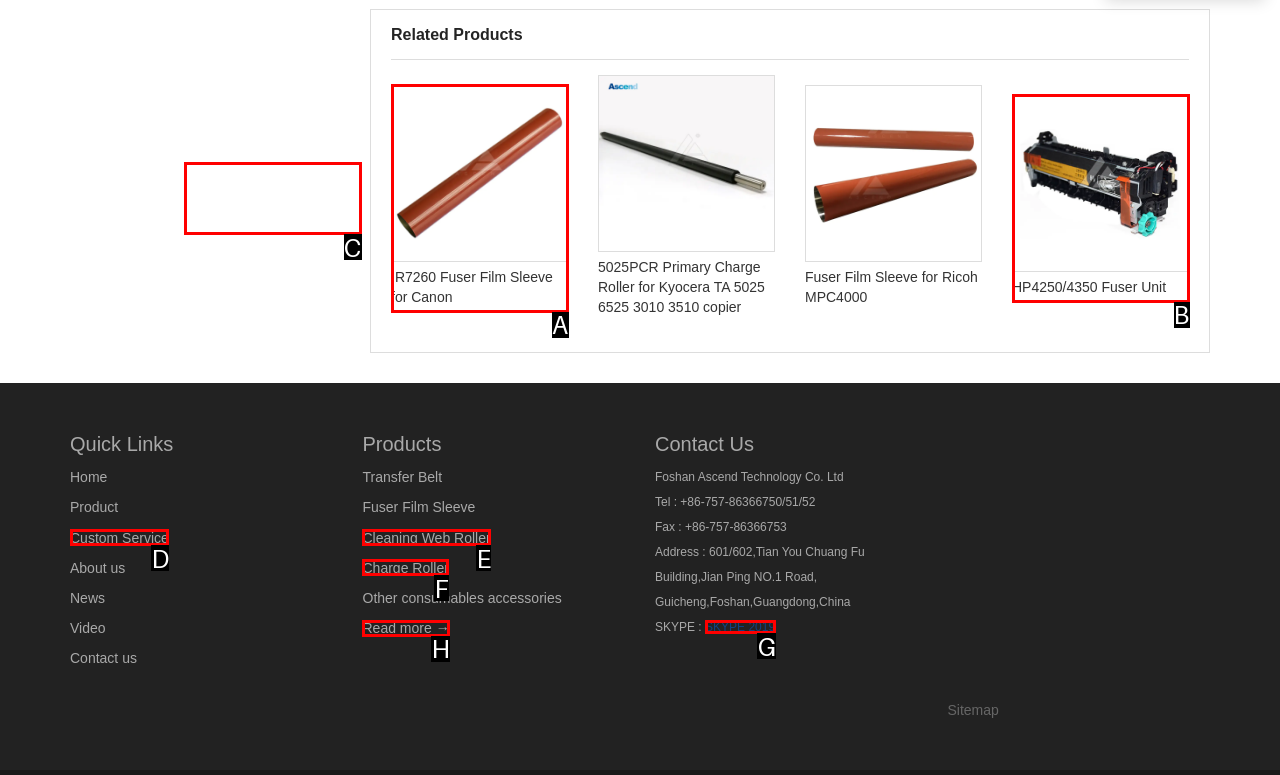From the given choices, which option should you click to complete this task: Contact us via Skype? Answer with the letter of the correct option.

G